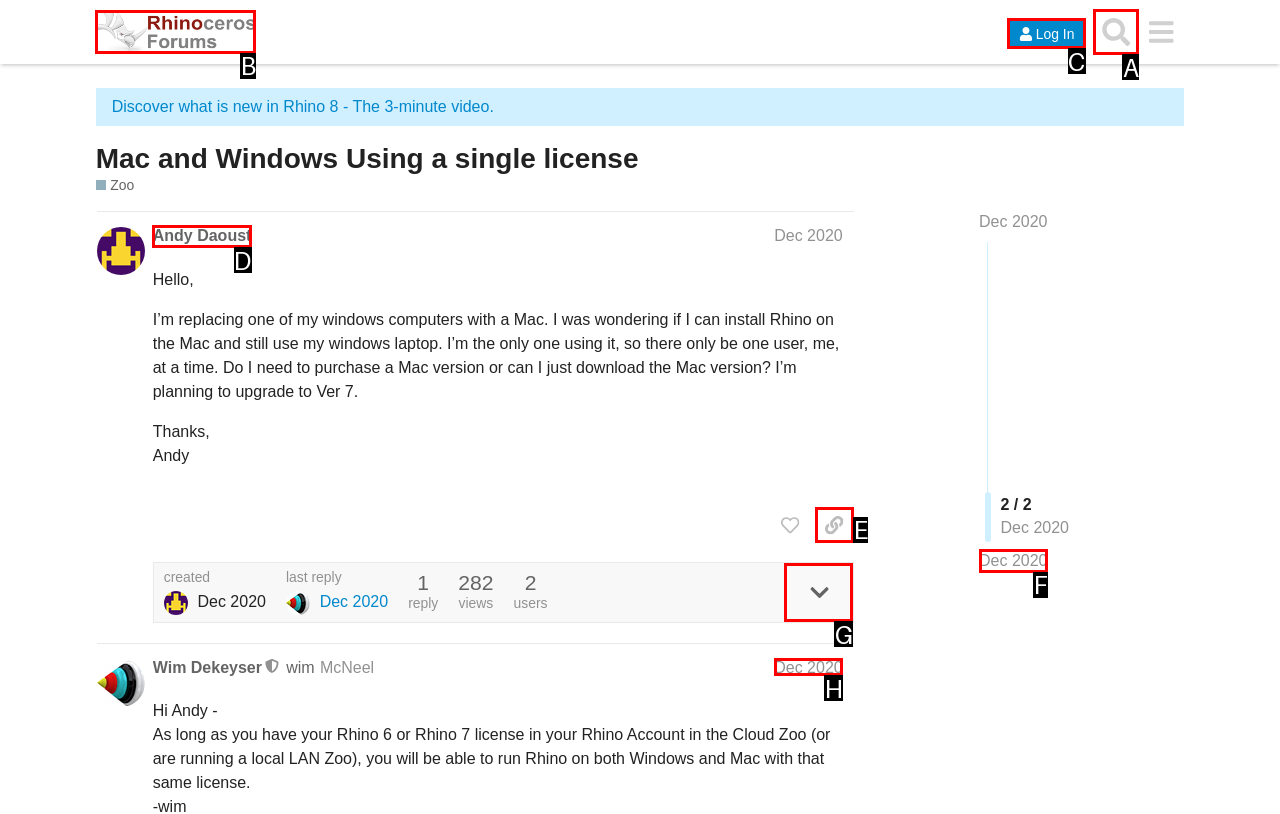Which choice should you pick to execute the task: Log in to the forum
Respond with the letter associated with the correct option only.

C